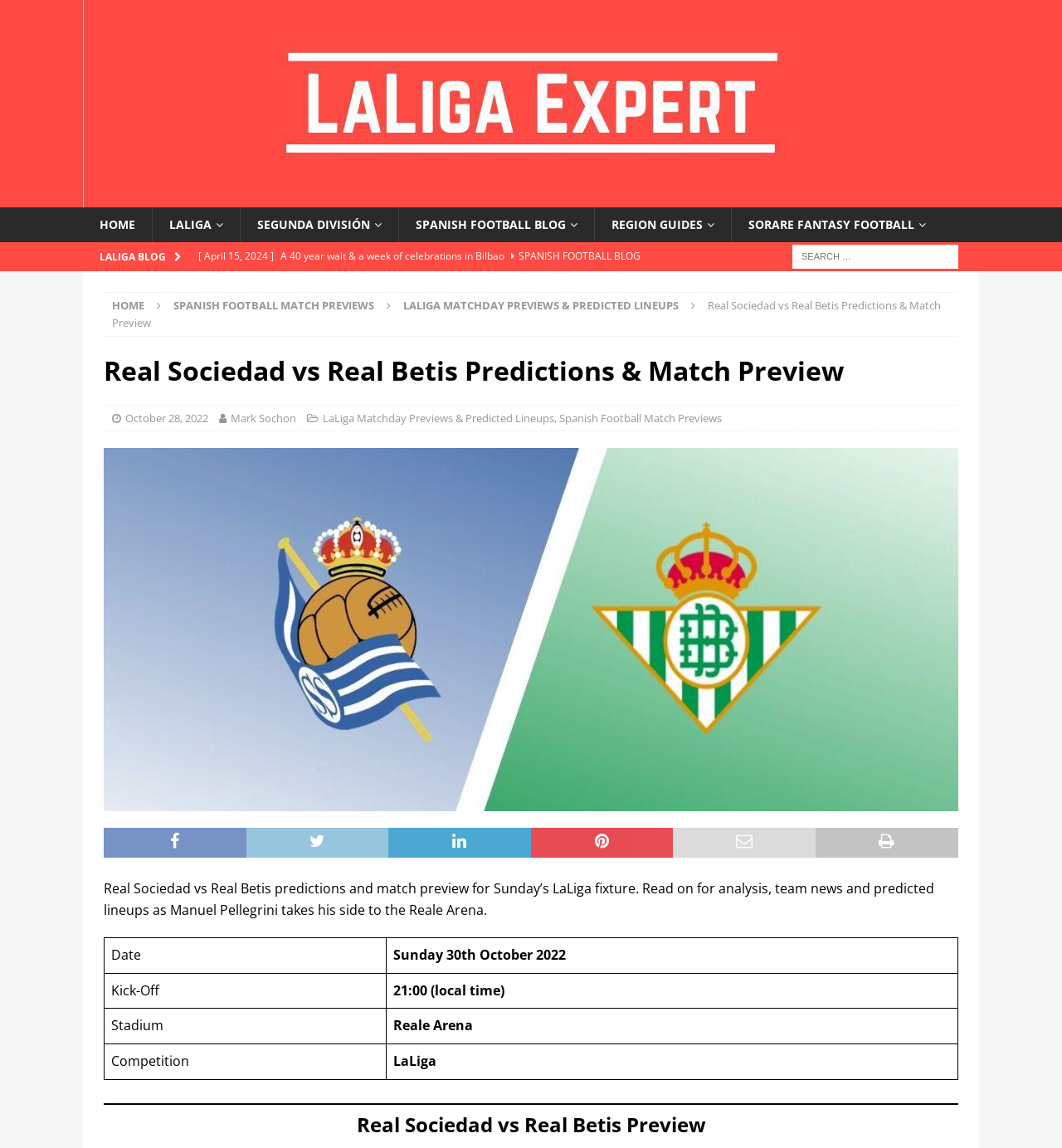Find the bounding box coordinates of the clickable region needed to perform the following instruction: "Click on LaLiga Expert". The coordinates should be provided as four float numbers between 0 and 1, i.e., [left, top, right, bottom].

[0.078, 0.165, 0.922, 0.179]